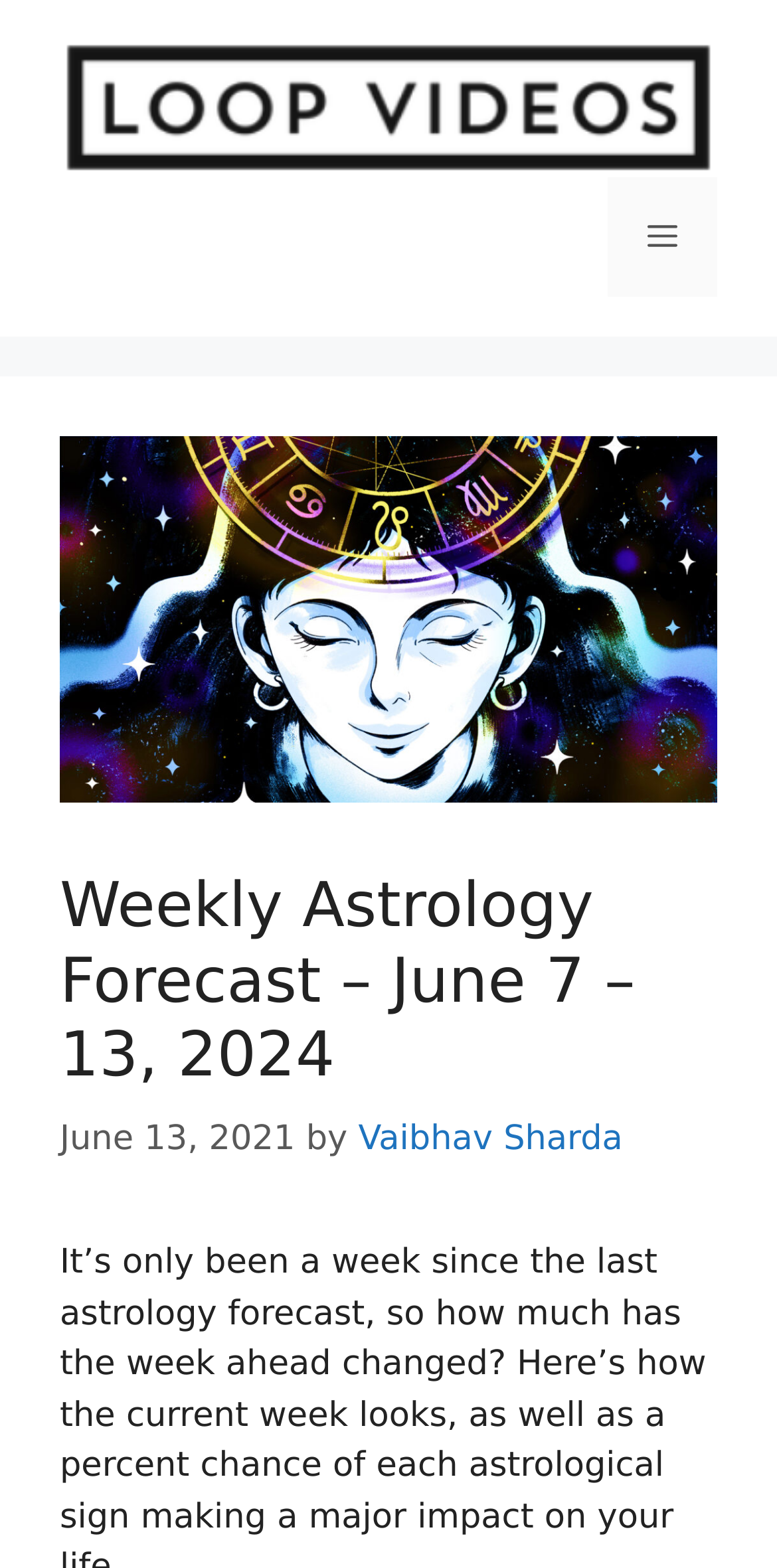Locate the bounding box for the described UI element: "Menu". Ensure the coordinates are four float numbers between 0 and 1, formatted as [left, top, right, bottom].

[0.782, 0.113, 0.923, 0.189]